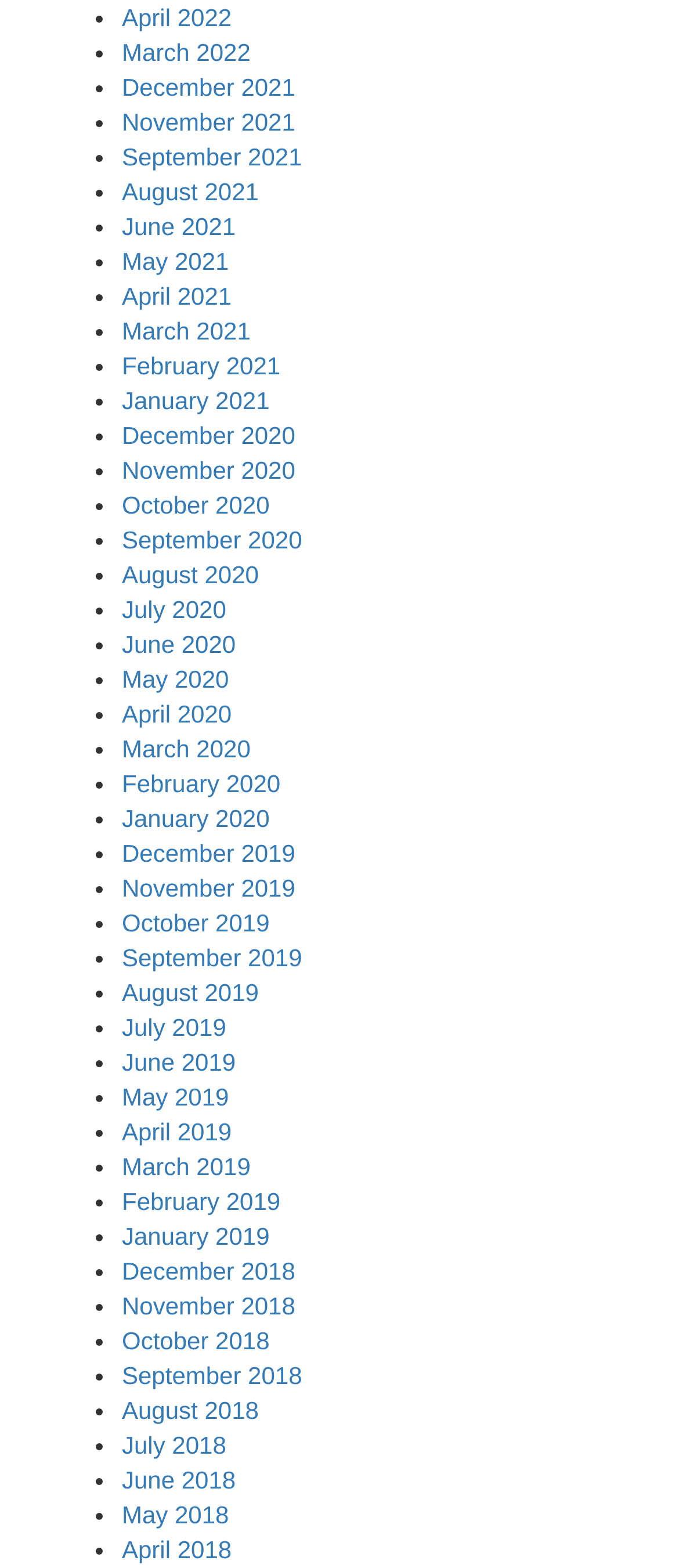Please identify the bounding box coordinates of the region to click in order to complete the task: "Go to December 2021". The coordinates must be four float numbers between 0 and 1, specified as [left, top, right, bottom].

[0.179, 0.046, 0.435, 0.064]